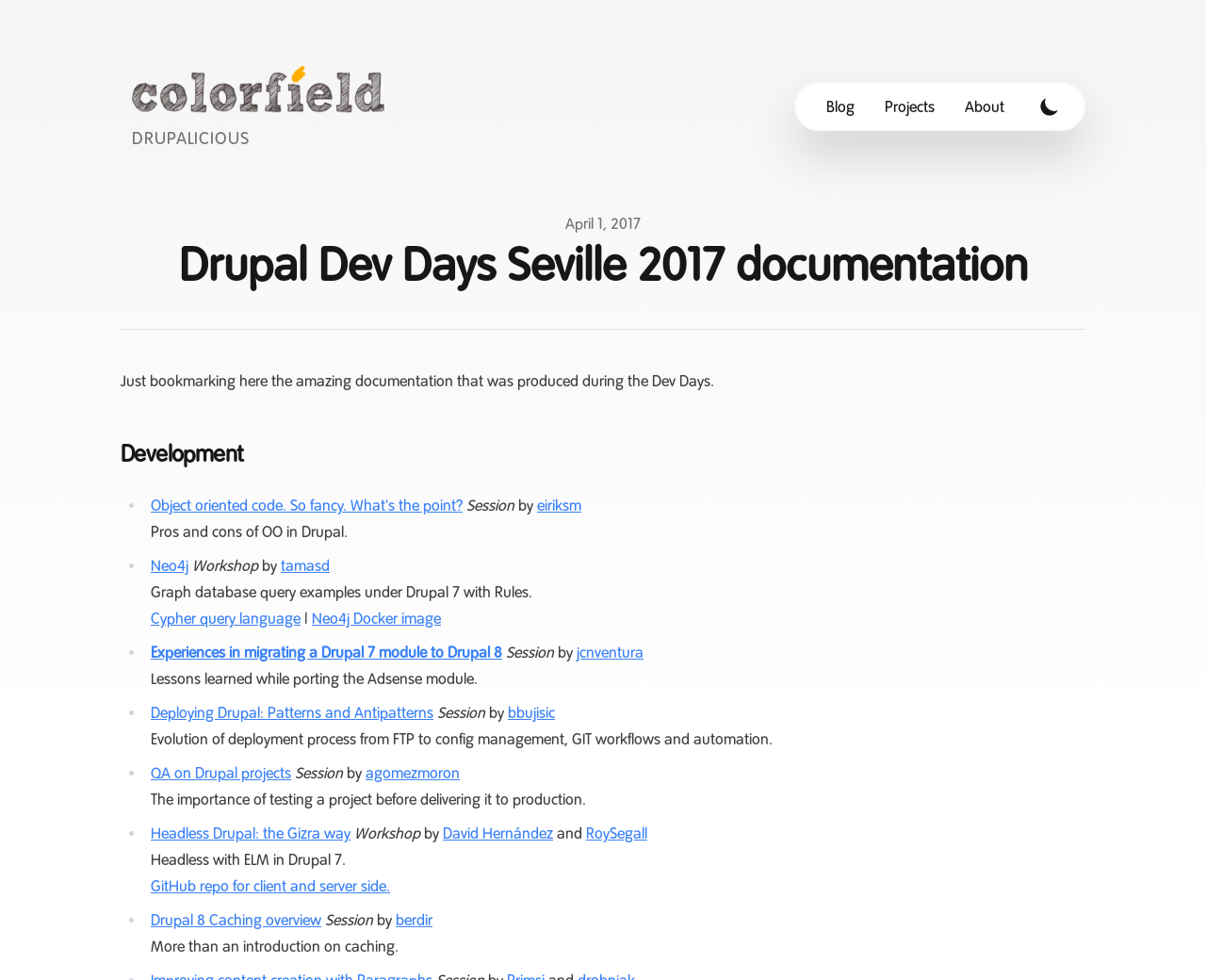Identify the primary heading of the webpage and provide its text.

Drupal Dev Days Seville 2017 documentation